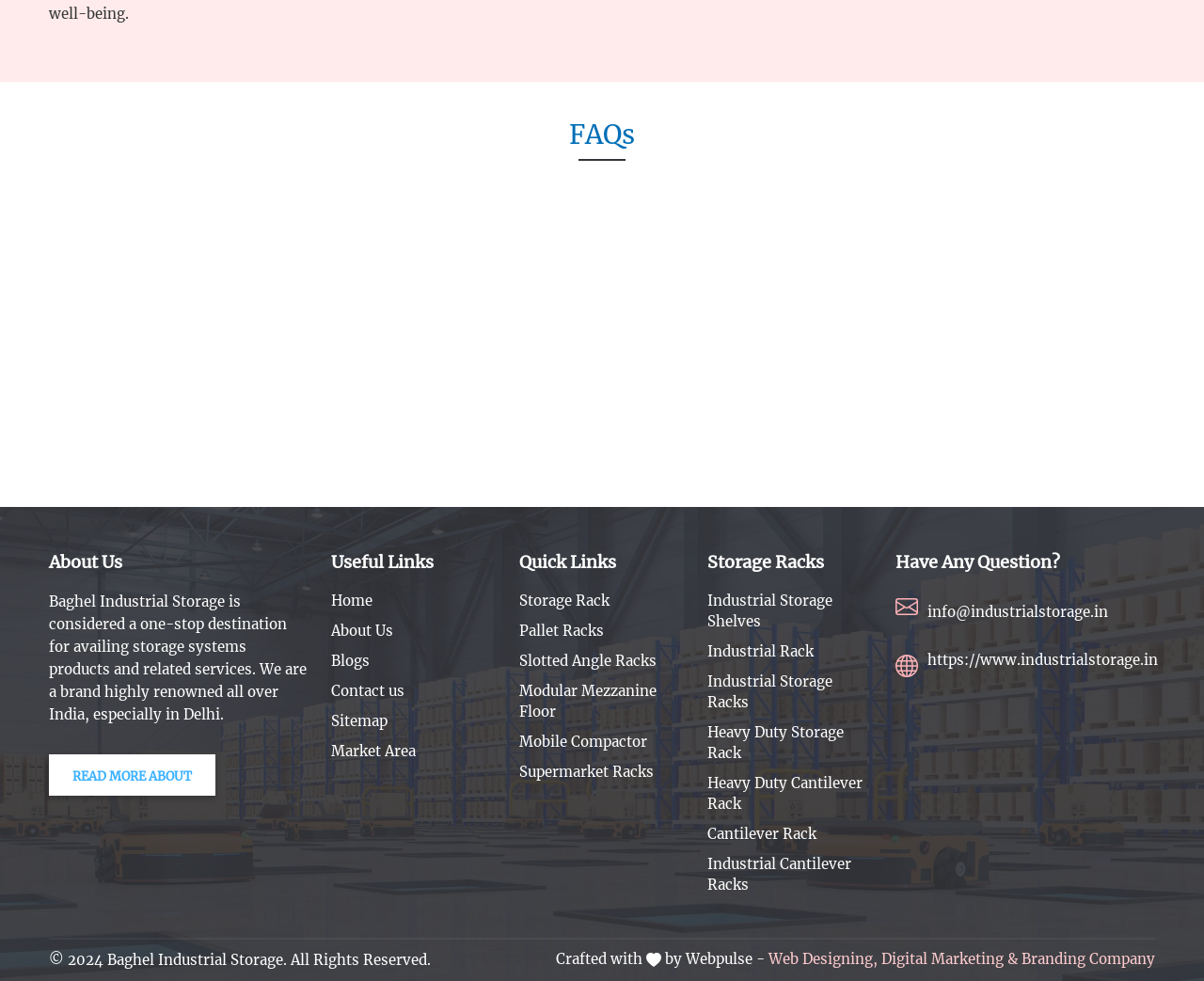Please provide the bounding box coordinates for the element that needs to be clicked to perform the instruction: "Learn more about 'Industrial Storage Shelves'". The coordinates must consist of four float numbers between 0 and 1, formatted as [left, top, right, bottom].

[0.588, 0.602, 0.725, 0.644]